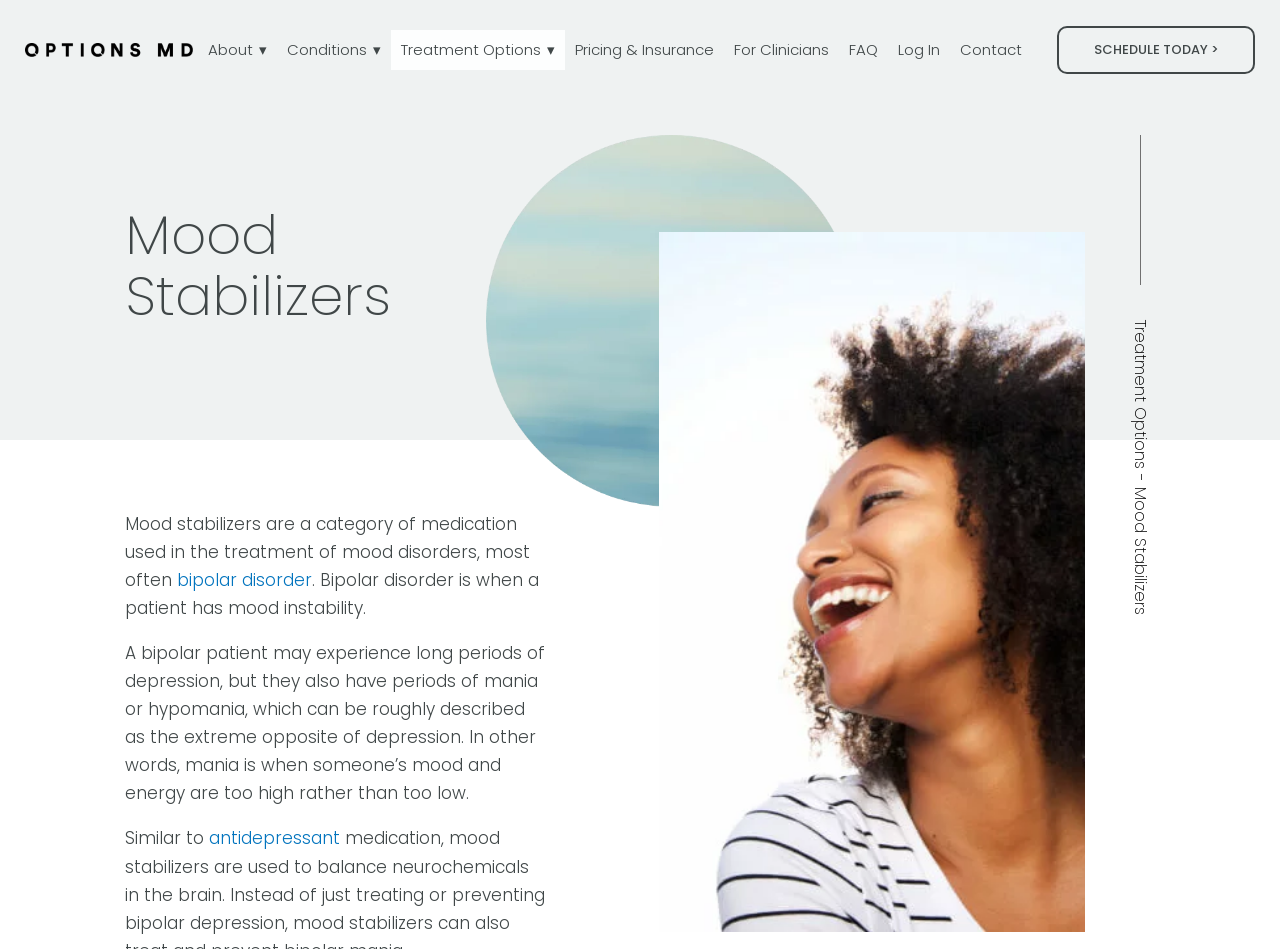What is the main topic of this webpage?
Kindly give a detailed and elaborate answer to the question.

Based on the webpage content, the main topic is mood stabilizers, which is evident from the heading 'Mood Stabilizers' and the text describing what mood stabilizers are and their use in treating mood disorders.